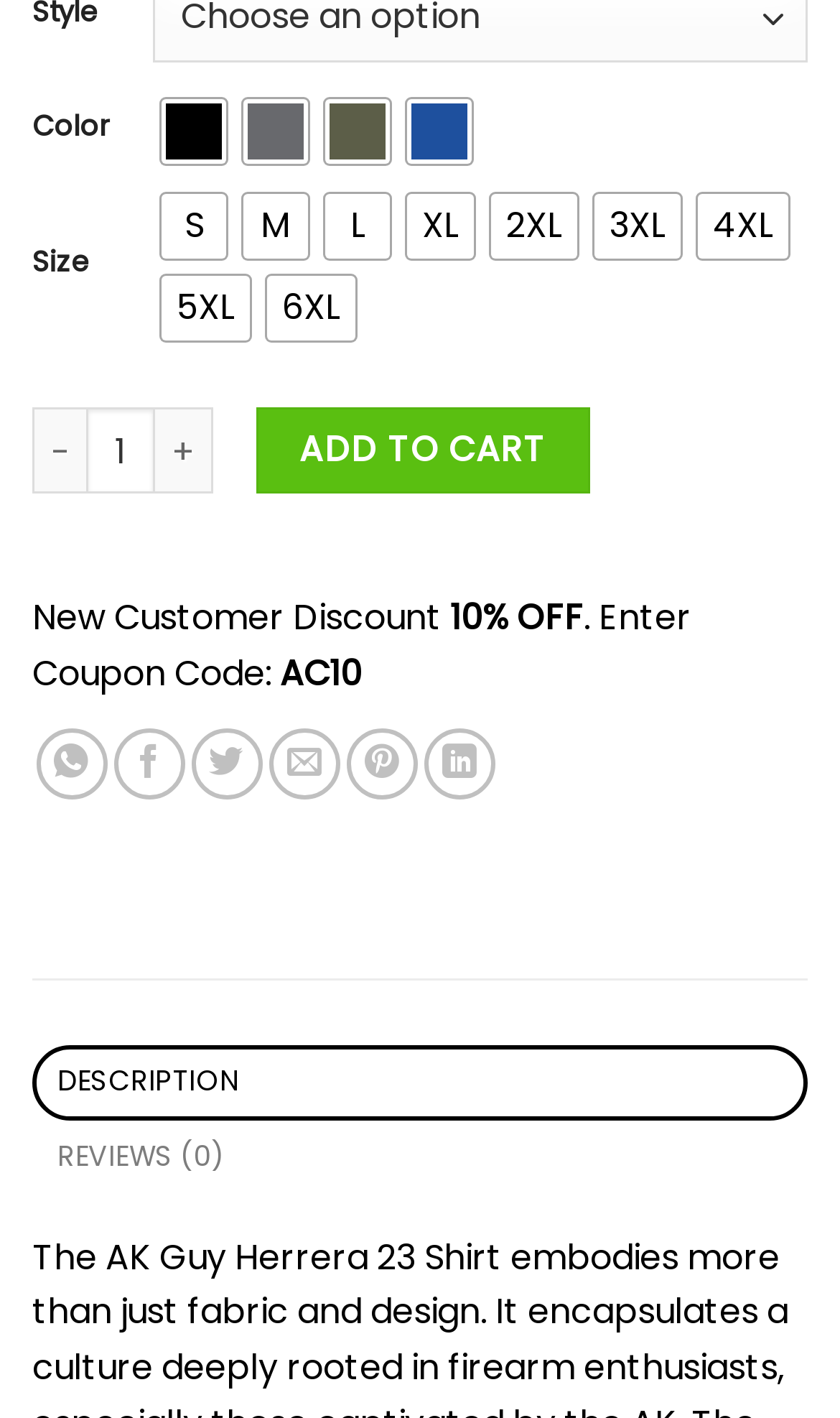From the details in the image, provide a thorough response to the question: What is the minimum quantity of the product that can be added to the cart?

I looked at the spinbutton element labeled 'Product quantity' and saw that the valuemin is 1, which means the minimum quantity of the product that can be added to the cart is 1.